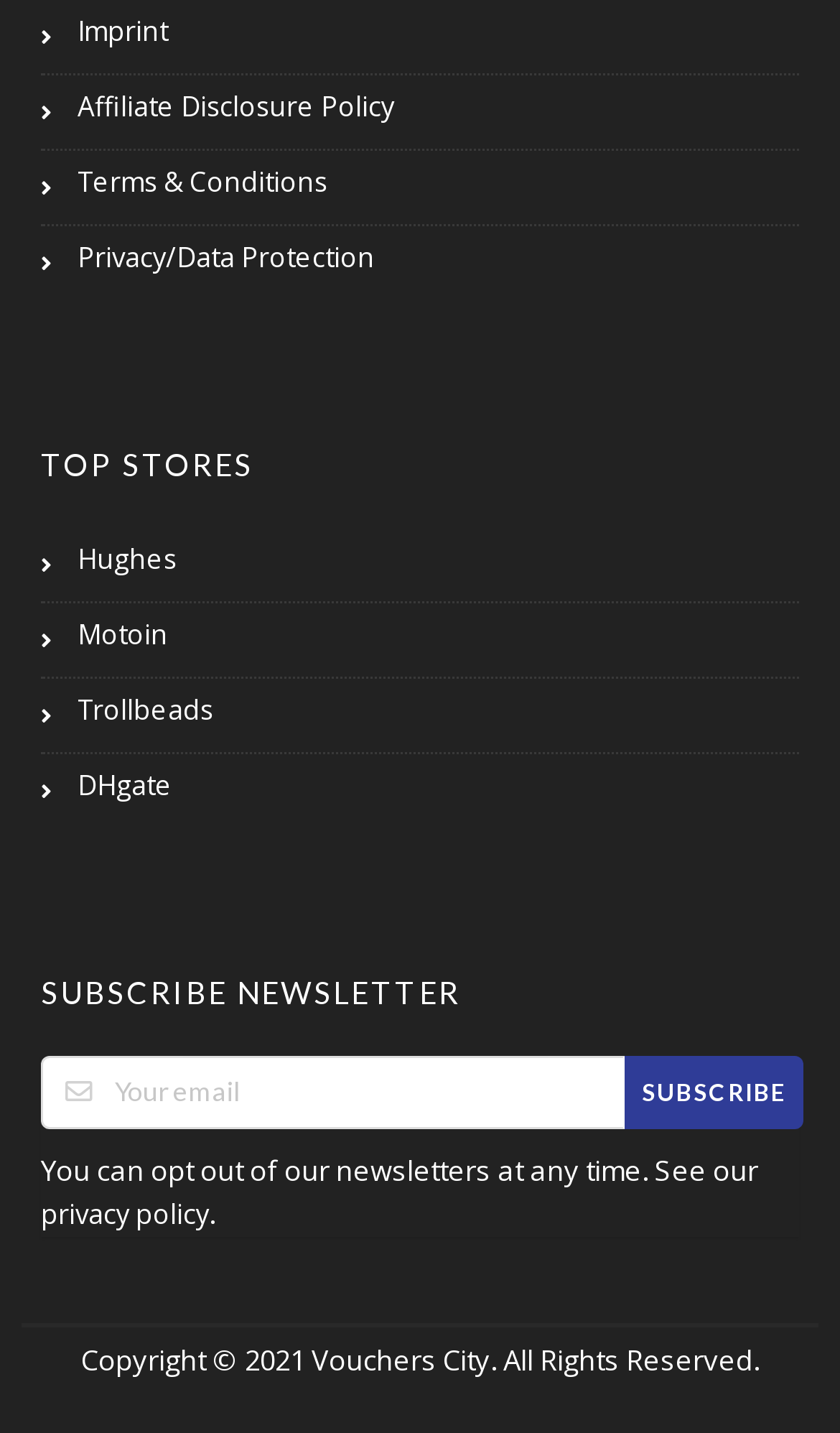Find the UI element described as: "Trollbeads" and predict its bounding box coordinates. Ensure the coordinates are four float numbers between 0 and 1, [left, top, right, bottom].

[0.049, 0.473, 0.951, 0.526]